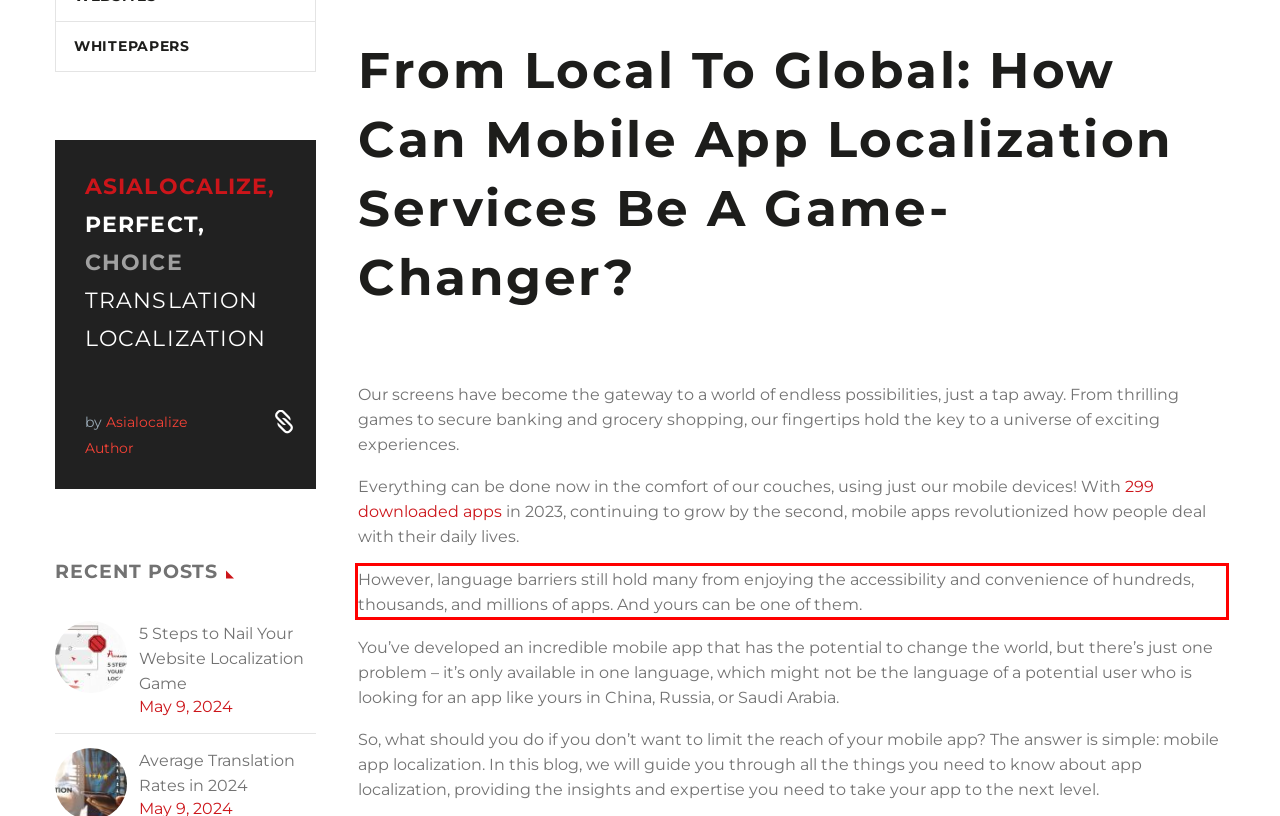Your task is to recognize and extract the text content from the UI element enclosed in the red bounding box on the webpage screenshot.

However, language barriers still hold many from enjoying the accessibility and convenience of hundreds, thousands, and millions of apps. And yours can be one of them.